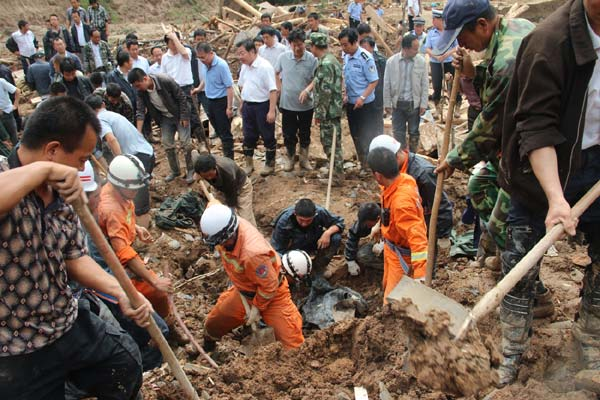Please answer the following question using a single word or phrase: 
What is the rescuers' primary task?

Search for victims